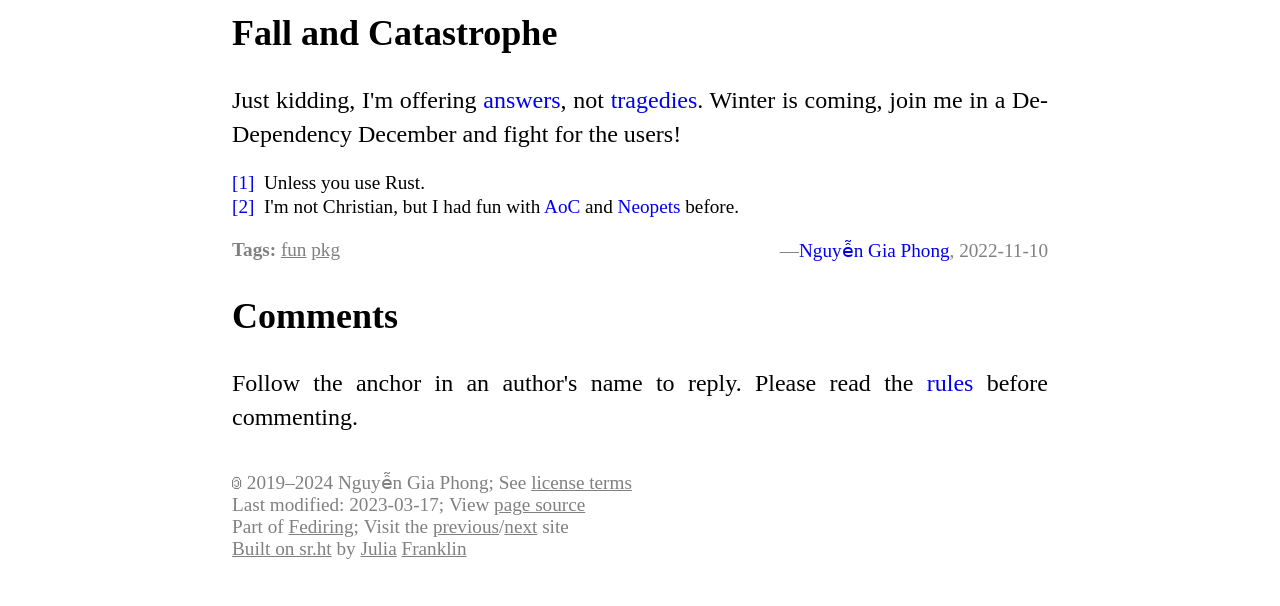Identify the bounding box coordinates of the clickable region required to complete the instruction: "Check 'license terms'". The coordinates should be given as four float numbers within the range of 0 and 1, i.e., [left, top, right, bottom].

[0.415, 0.778, 0.494, 0.813]